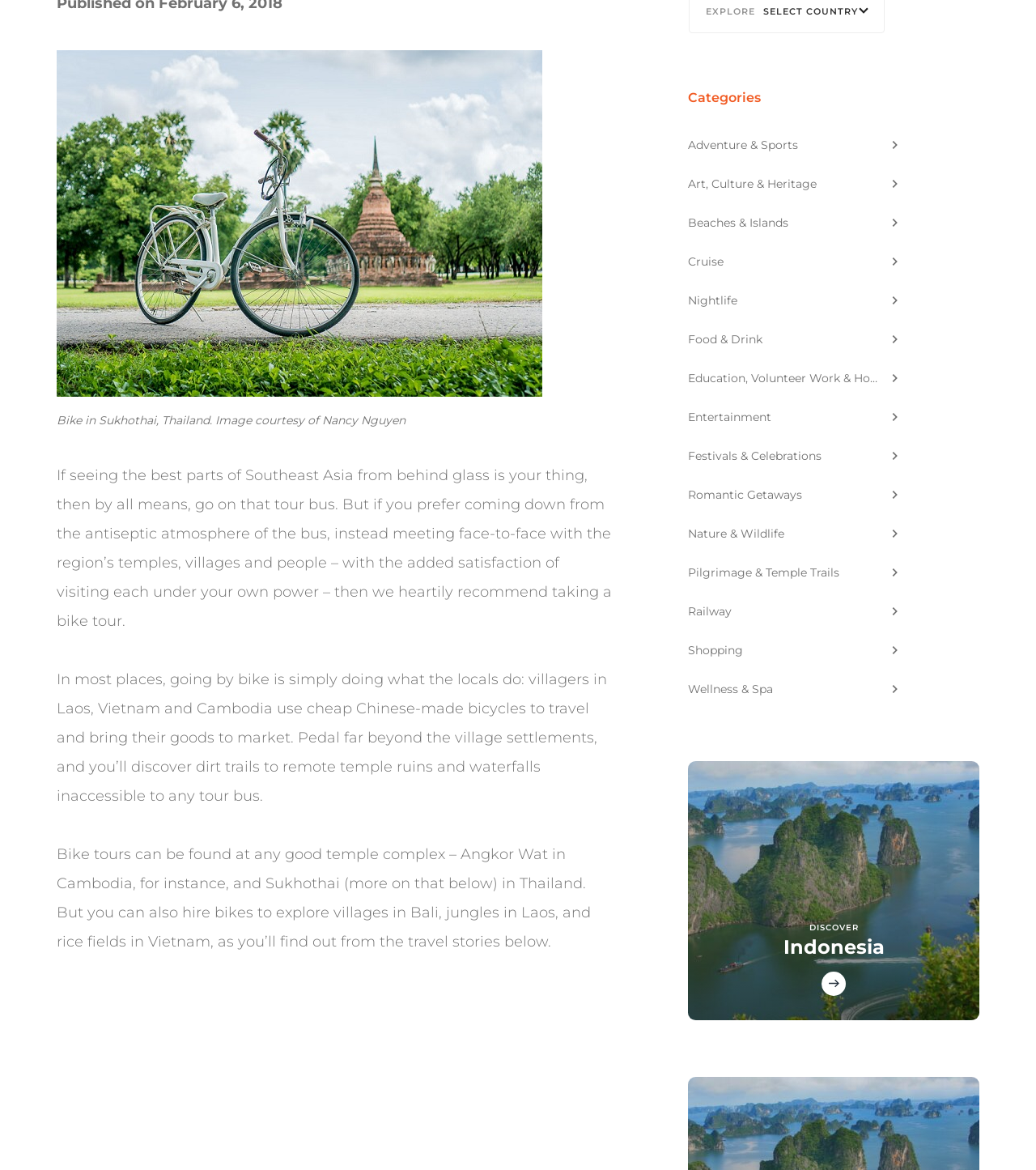Predict the bounding box coordinates of the UI element that matches this description: "Pilgrimage & Temple Trails". The coordinates should be in the format [left, top, right, bottom] with each value between 0 and 1.

[0.664, 0.476, 0.87, 0.502]